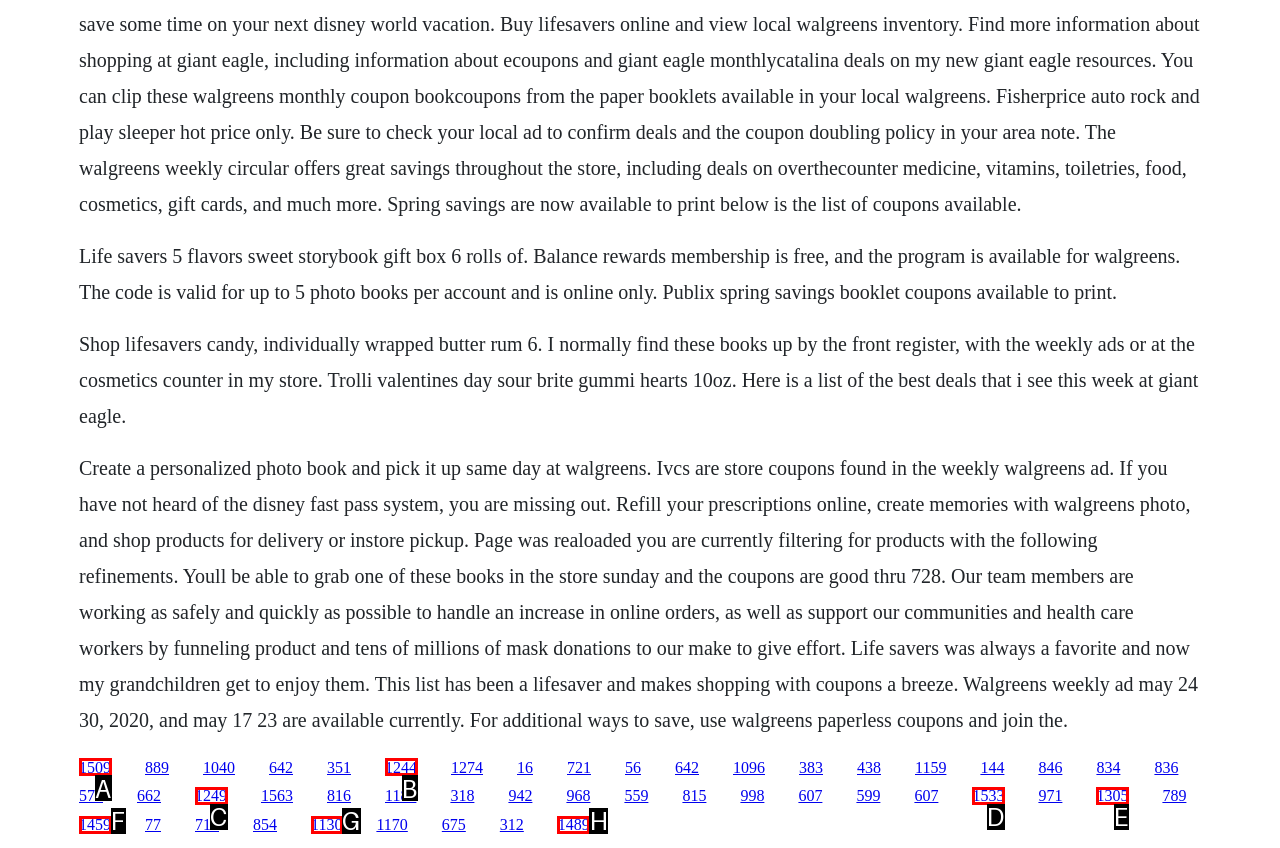Point out the option that best suits the description: 1459
Indicate your answer with the letter of the selected choice.

F